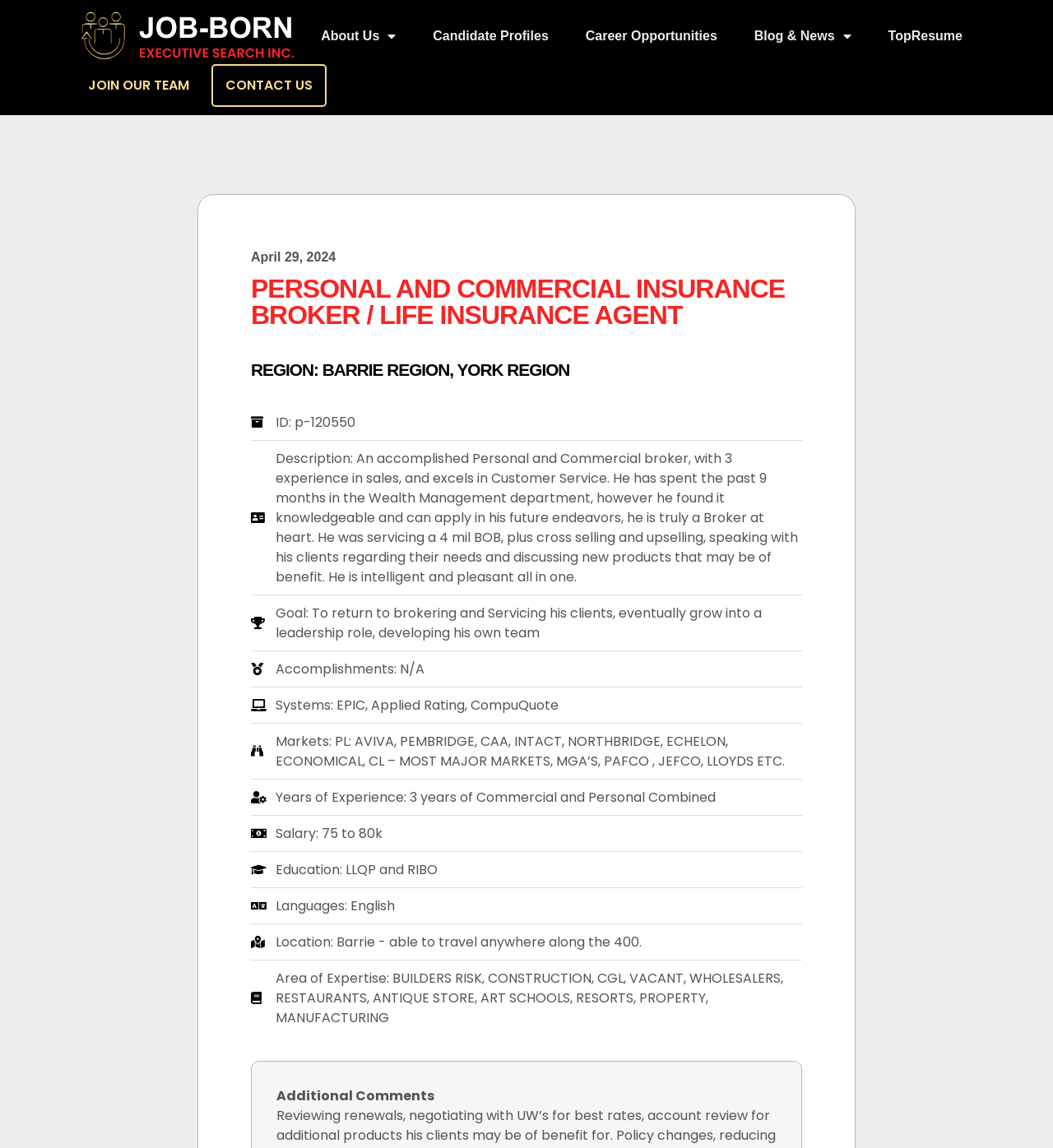Bounding box coordinates are specified in the format (top-left x, top-left y, bottom-right x, bottom-right y). All values are floating point numbers bounded between 0 and 1. Please provide the bounding box coordinate of the region this sentence describes: TopResume

[0.828, 0.016, 0.93, 0.047]